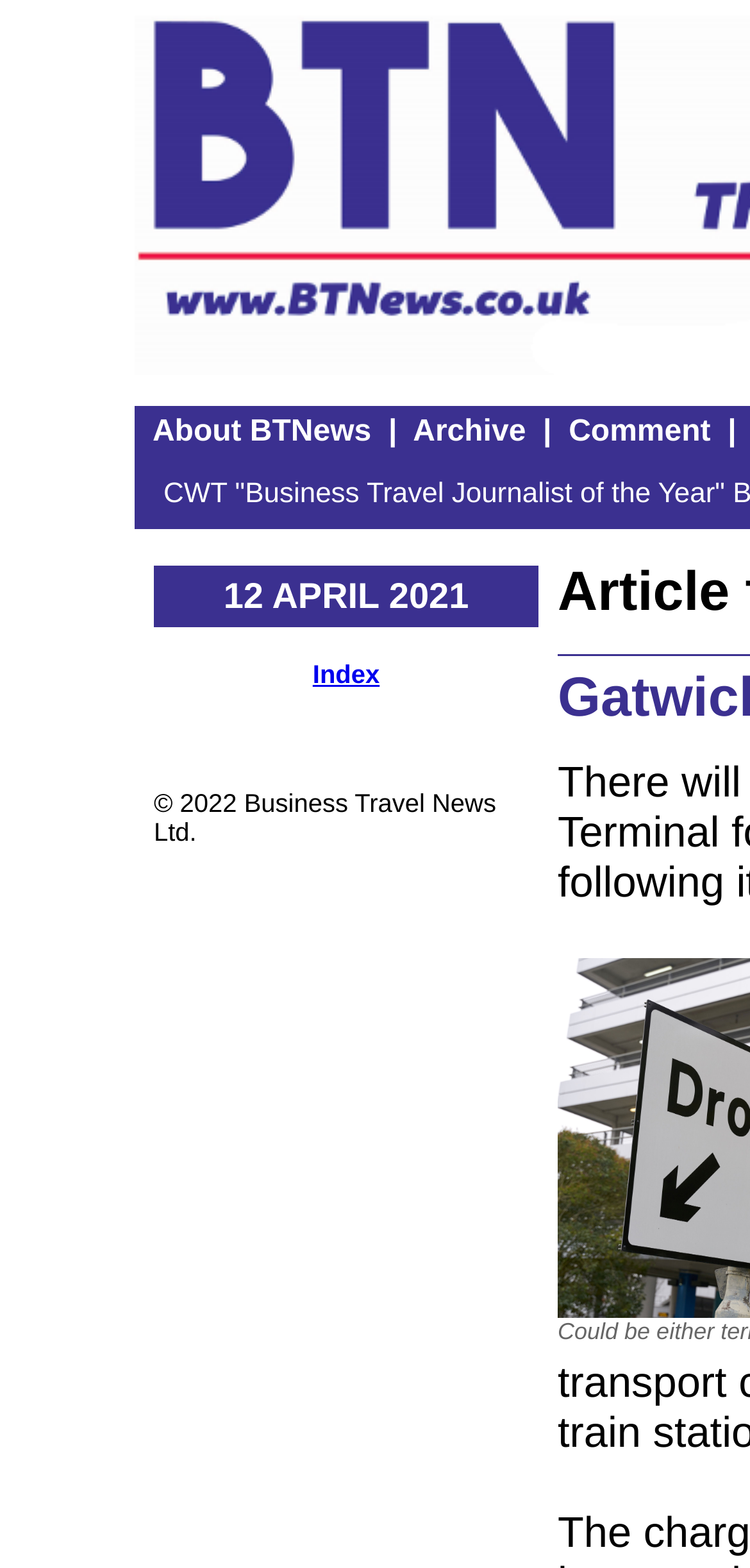Locate the bounding box of the UI element described in the following text: "Comment".

[0.758, 0.265, 0.947, 0.286]